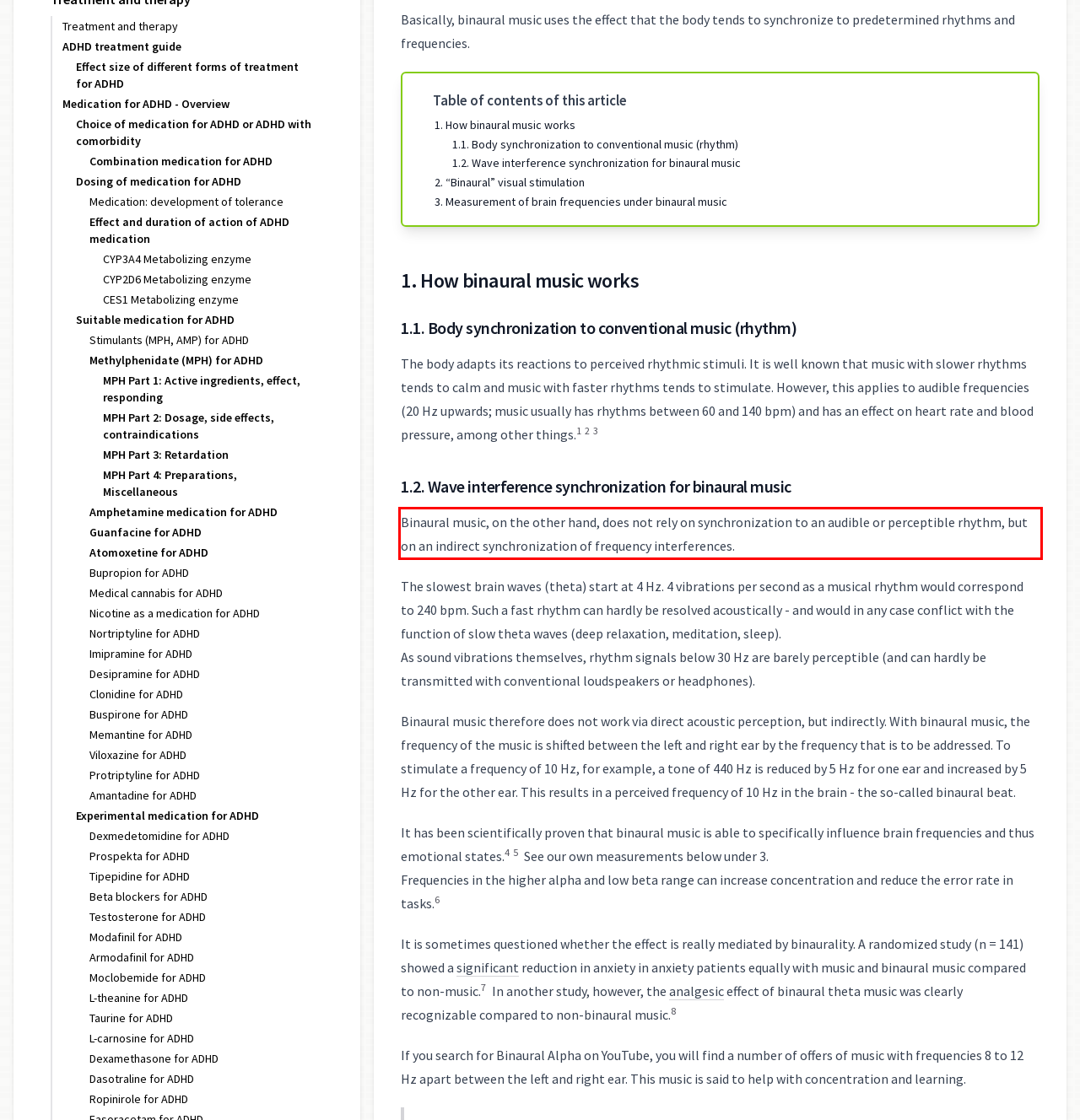Please use OCR to extract the text content from the red bounding box in the provided webpage screenshot.

Binaural music, on the other hand, does not rely on synchronization to an audible or perceptible rhythm, but on an indirect synchronization of frequency interferences.